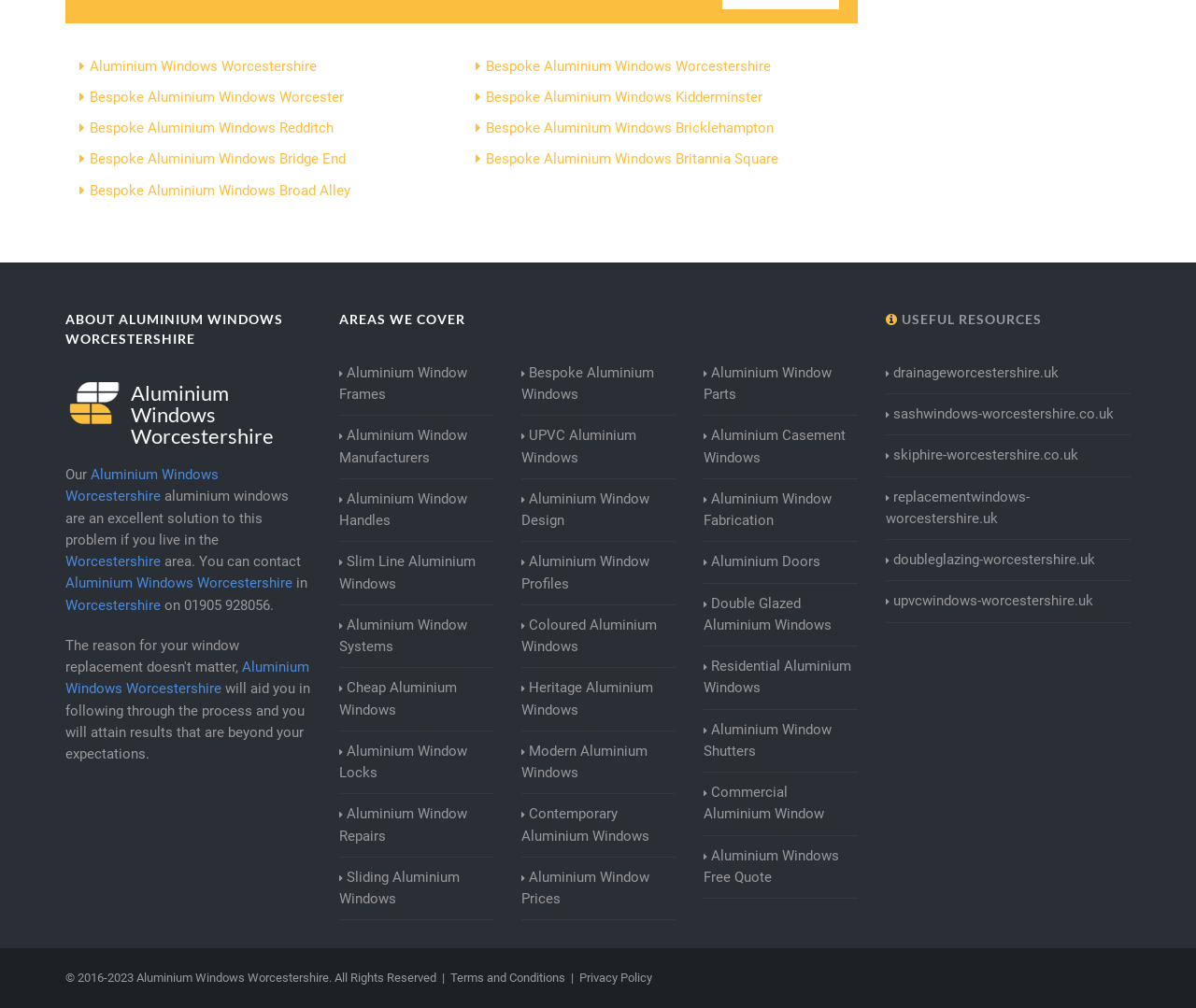What types of aluminium windows are available?
Provide an in-depth and detailed answer to the question.

The company offers various types of aluminium windows, which can be seen in the links under the 'AREAS WE COVER' and other headings. These types include Bespoke Aluminium Windows, Slim Line Aluminium Windows, Aluminium Window Frames, and more.